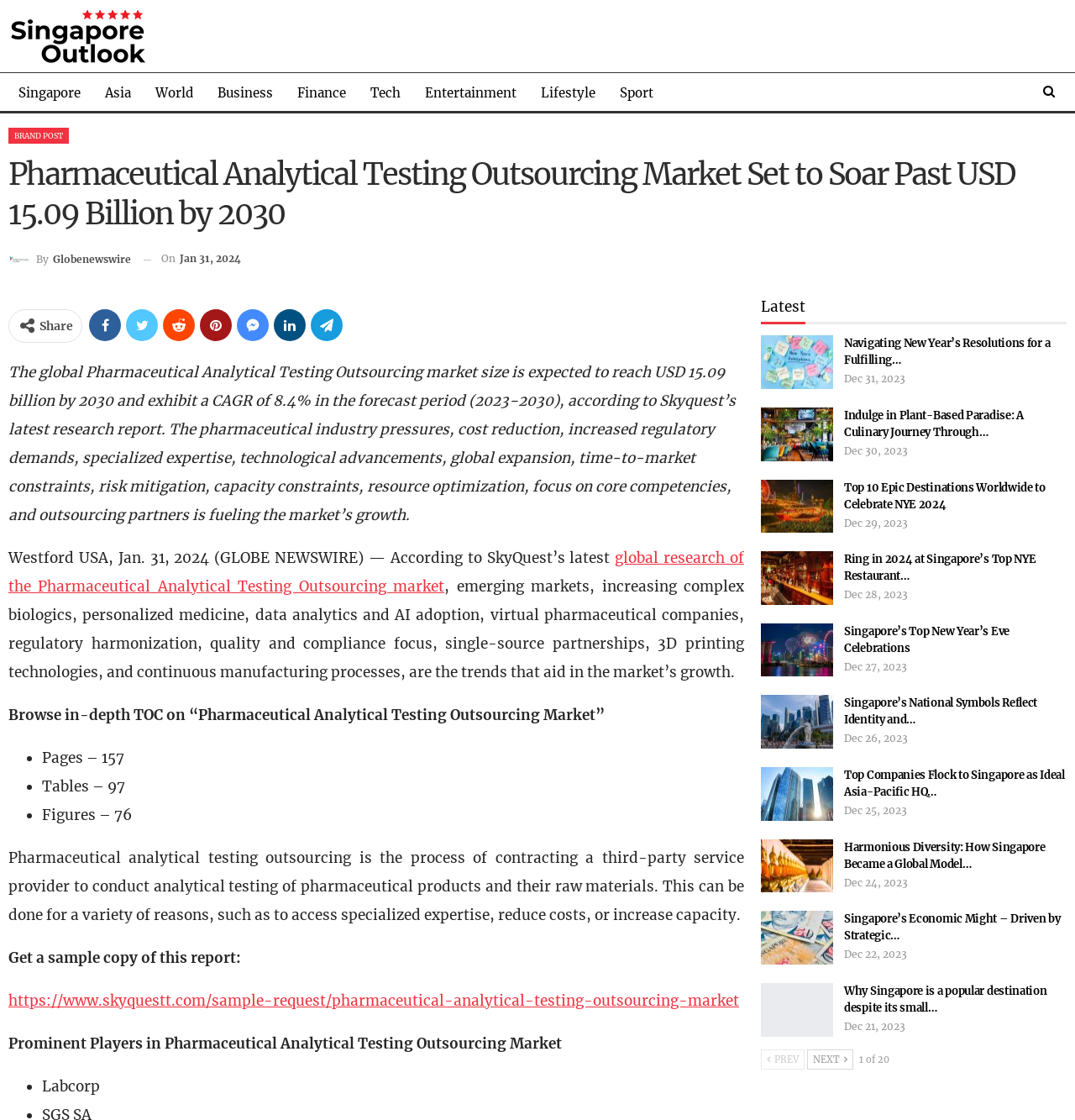Determine the bounding box coordinates for the UI element matching this description: "Entertainment".

[0.386, 0.065, 0.49, 0.101]